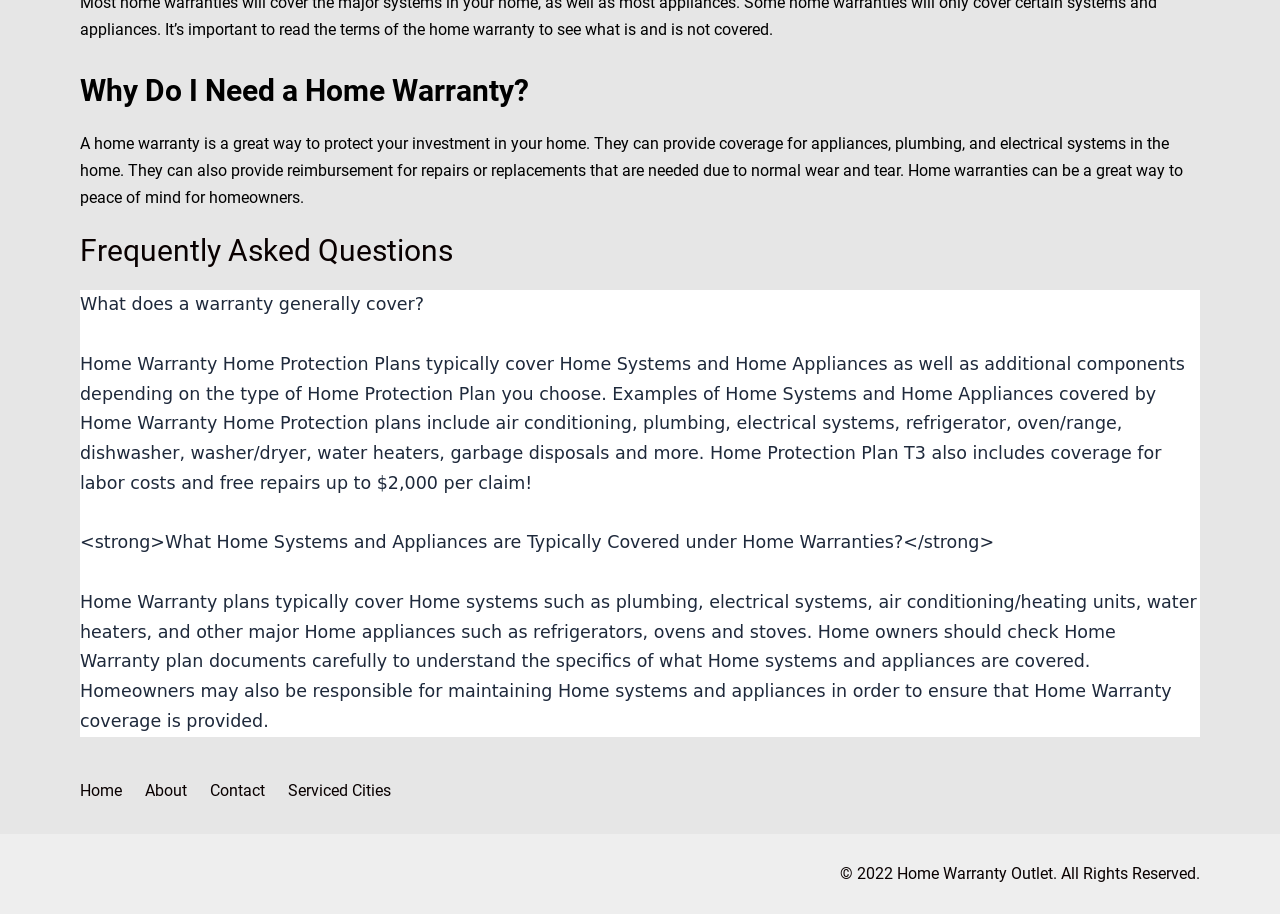Identify the bounding box of the UI component described as: "Contact".

[0.158, 0.85, 0.219, 0.879]